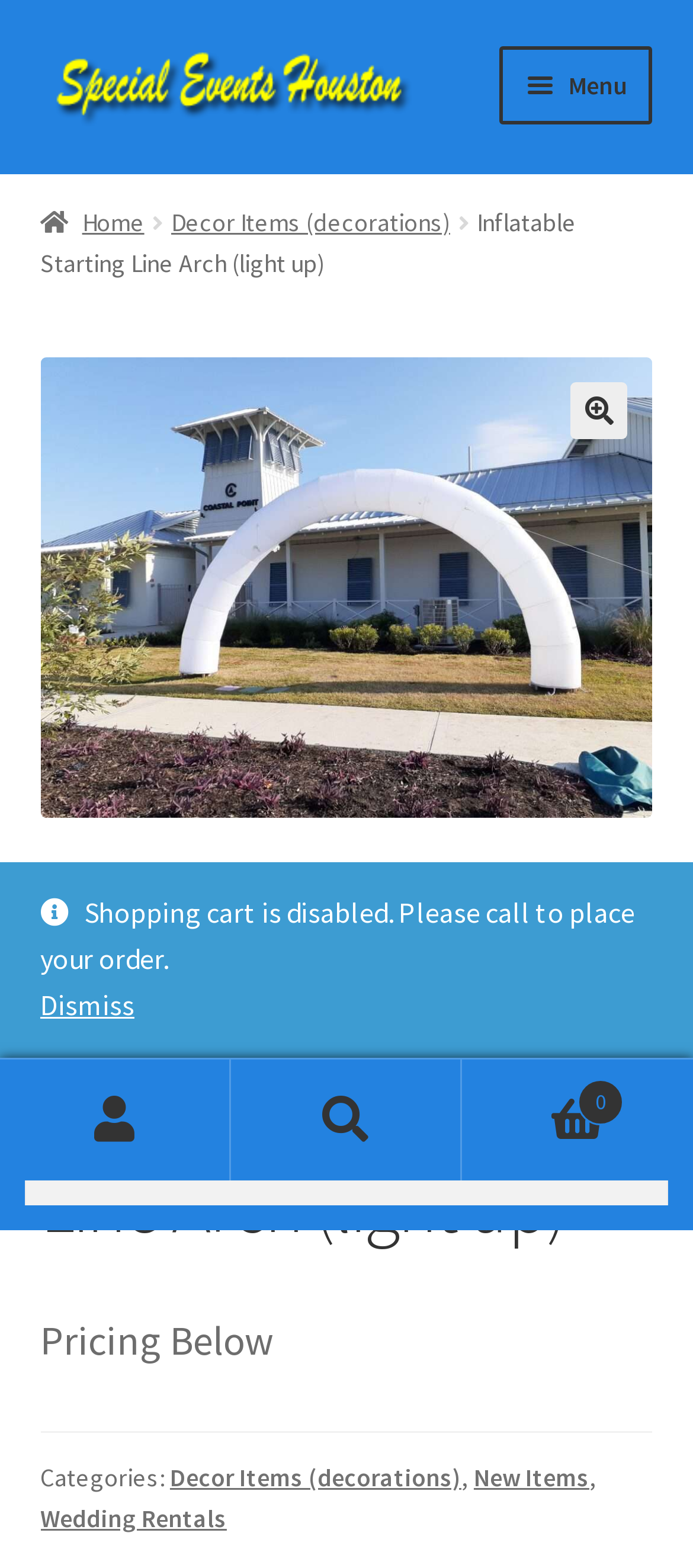Examine the image and give a thorough answer to the following question:
What is the name of the product?

I found the product name by looking at the StaticText element with the description 'Inflatable Starting Line Arch (light up)' which is located at the top of the page, indicating that it is the main product being displayed.